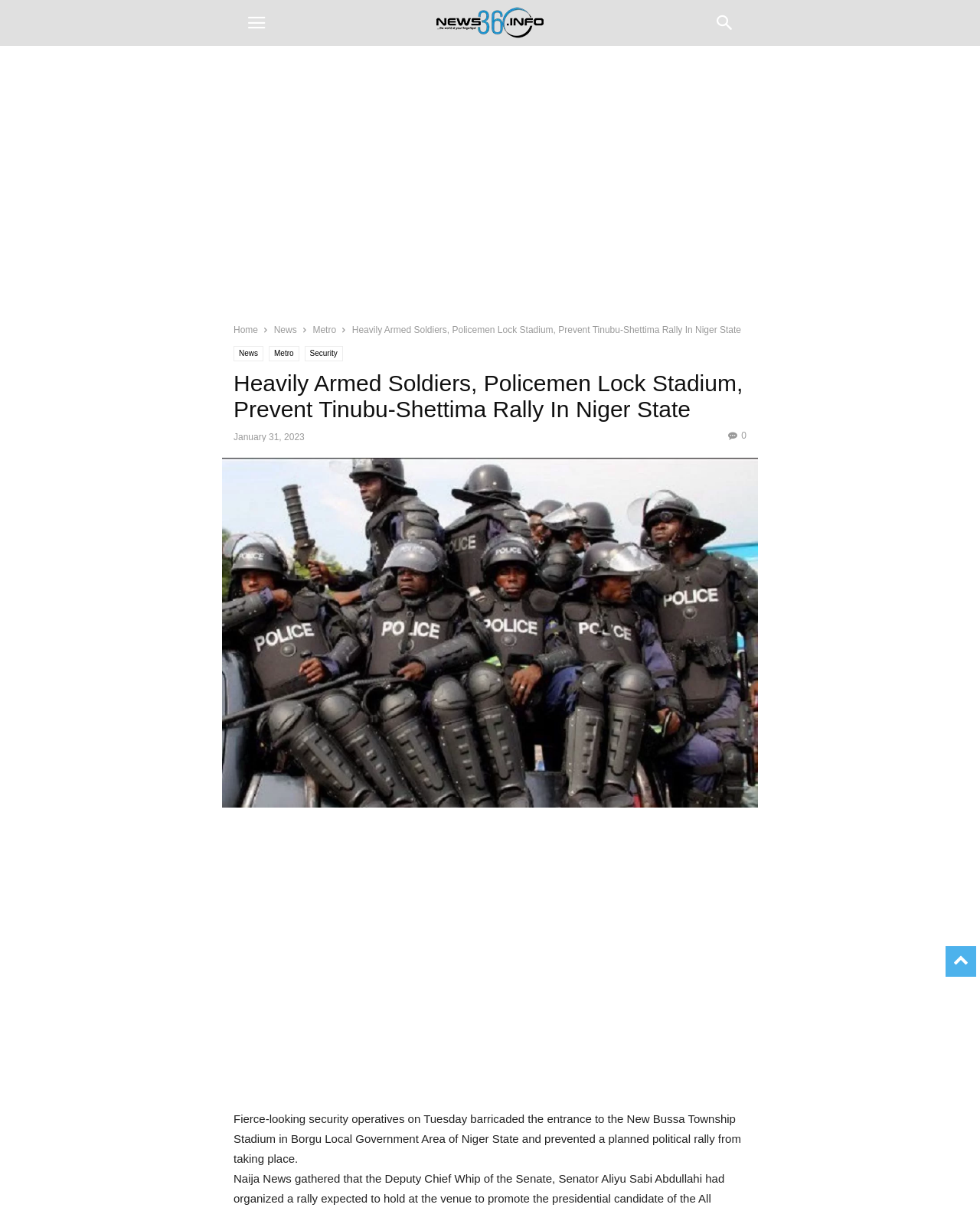What is the type of operatives mentioned in the article?
Please provide a comprehensive answer to the question based on the webpage screenshot.

I found the answer by reading the article's content, specifically the sentence 'Fierce-looking security operatives on Tuesday barricaded the entrance to the New Bussa Township Stadium in Borgu Local Government Area of Niger State and prevented a planned political rally from taking place.'